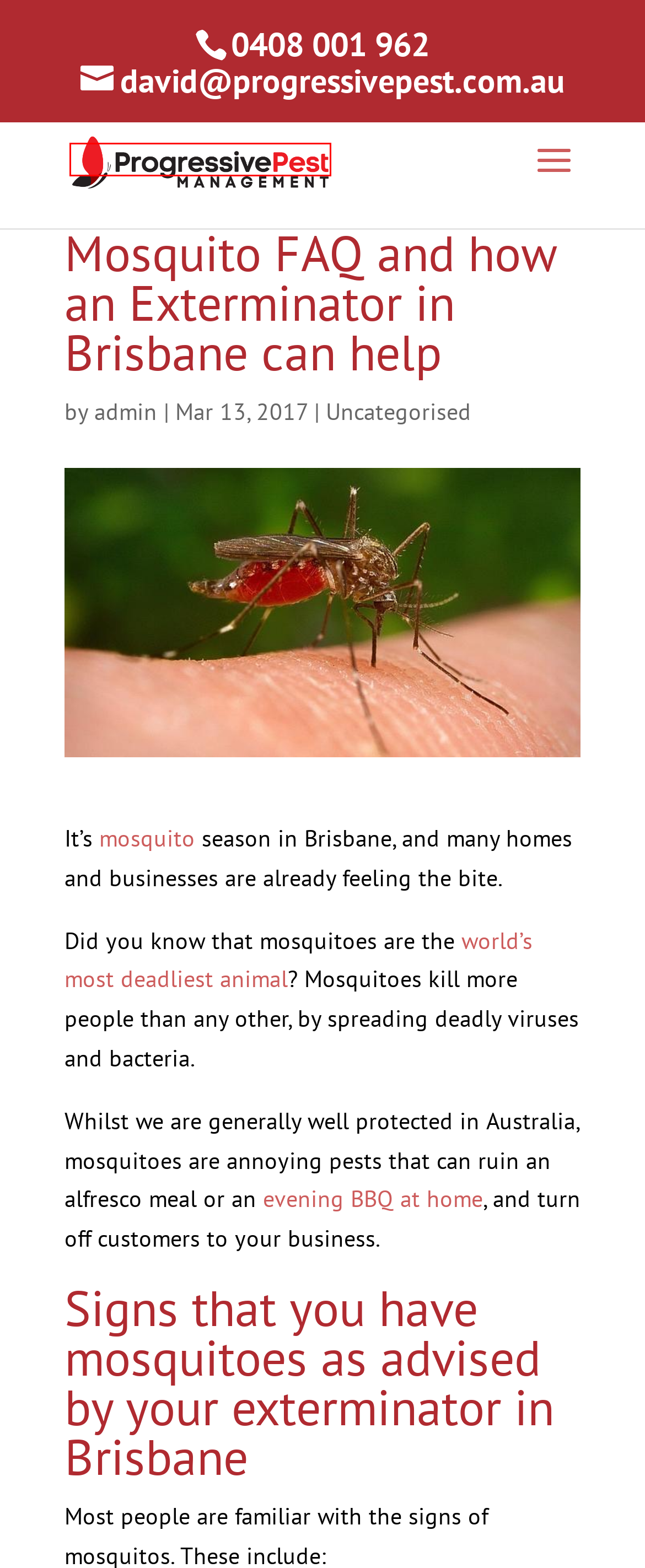Look at the screenshot of a webpage with a red bounding box and select the webpage description that best corresponds to the new page after clicking the element in the red box. Here are the options:
A. Be proactive with your pest management Brisbane | Progressive Pest Management
B. Mosquitoes | Progressive Pest Management | Pest Control Ipswich
C. Commercial Pest Control Brisbane | Progressive Pest Management
D. Flea Infestation Tips by Brisbane's Best Pest Control Experts
E. Commercial Pest Control Ipswich | Progressive Pest Management
F. Uncategorised Blog Archives | Progressive Pest Management
G. Enjoy a pest-free Christmas lunch - Progressive Pest Management
H. L&F - Google Ads Experts - 0416 388 032

C